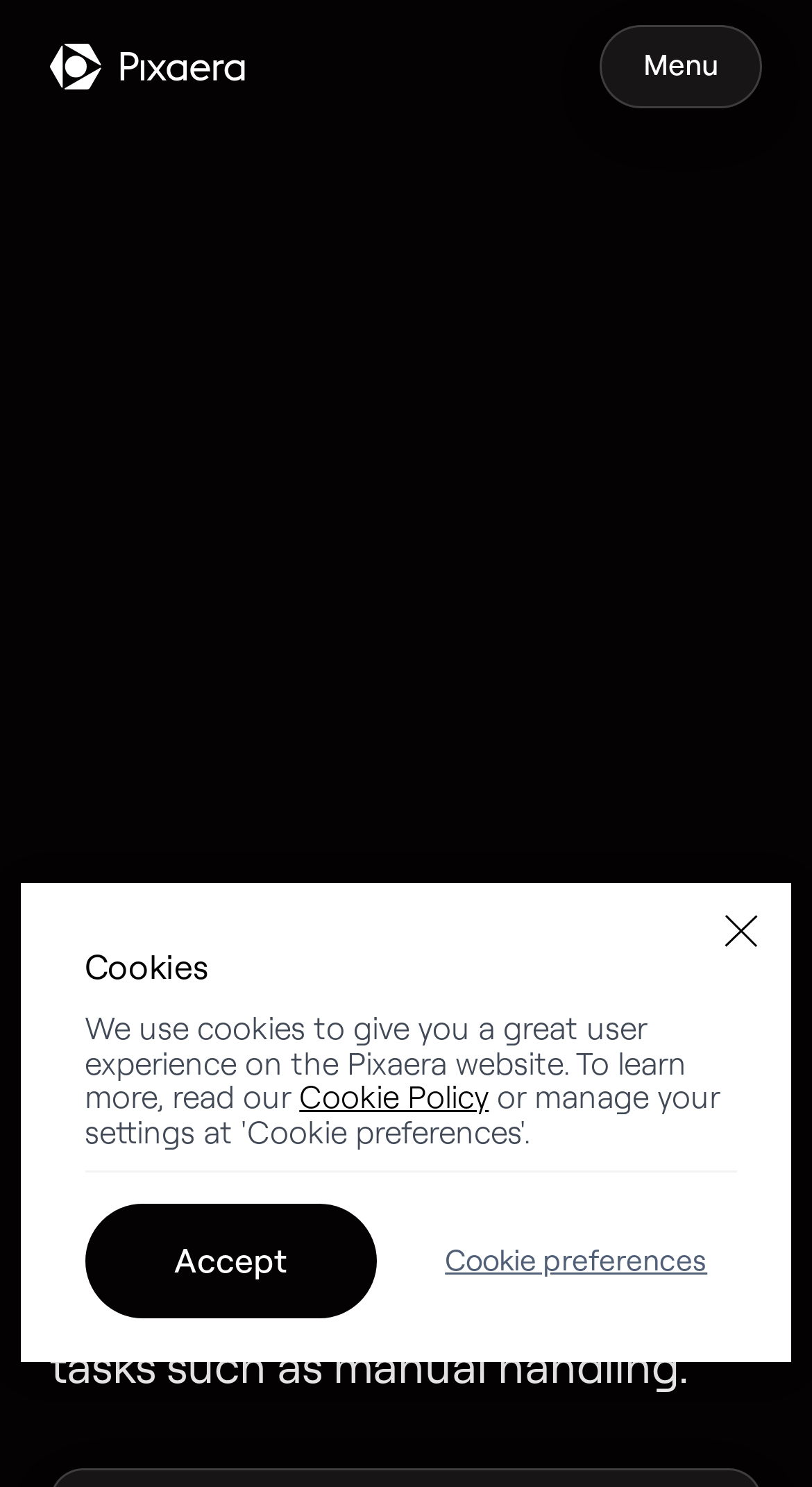What is the theme of the image at the top of the webpage?
Please provide a comprehensive answer based on the contents of the image.

I found the image at the top of the webpage with the label 'Pipeworkshop New Low min' and inferred that it is related to pipework or welding, which is consistent with the theme of welding safety training.